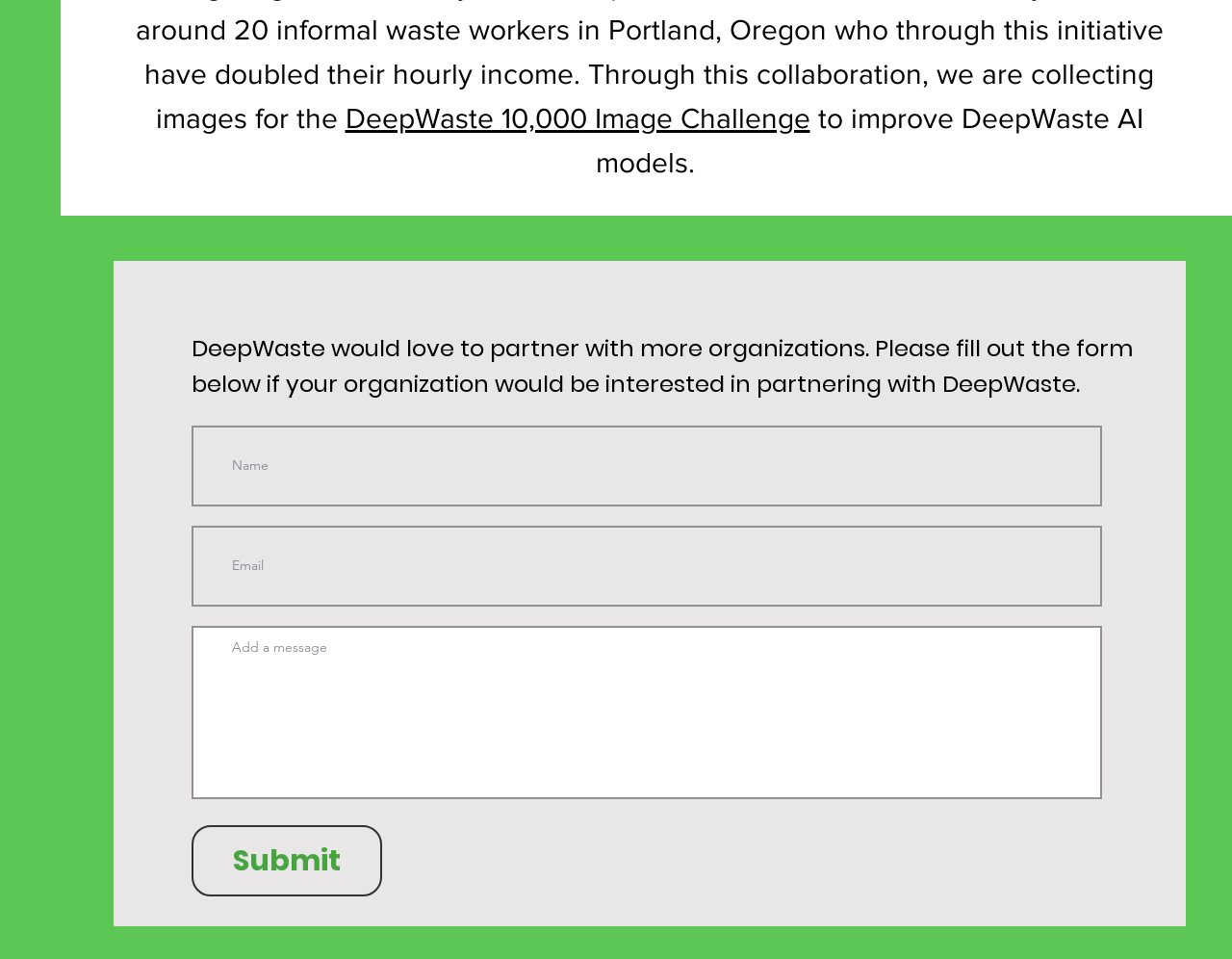Identify and provide the bounding box for the element described by: "Submit".

[0.155, 0.86, 0.31, 0.935]